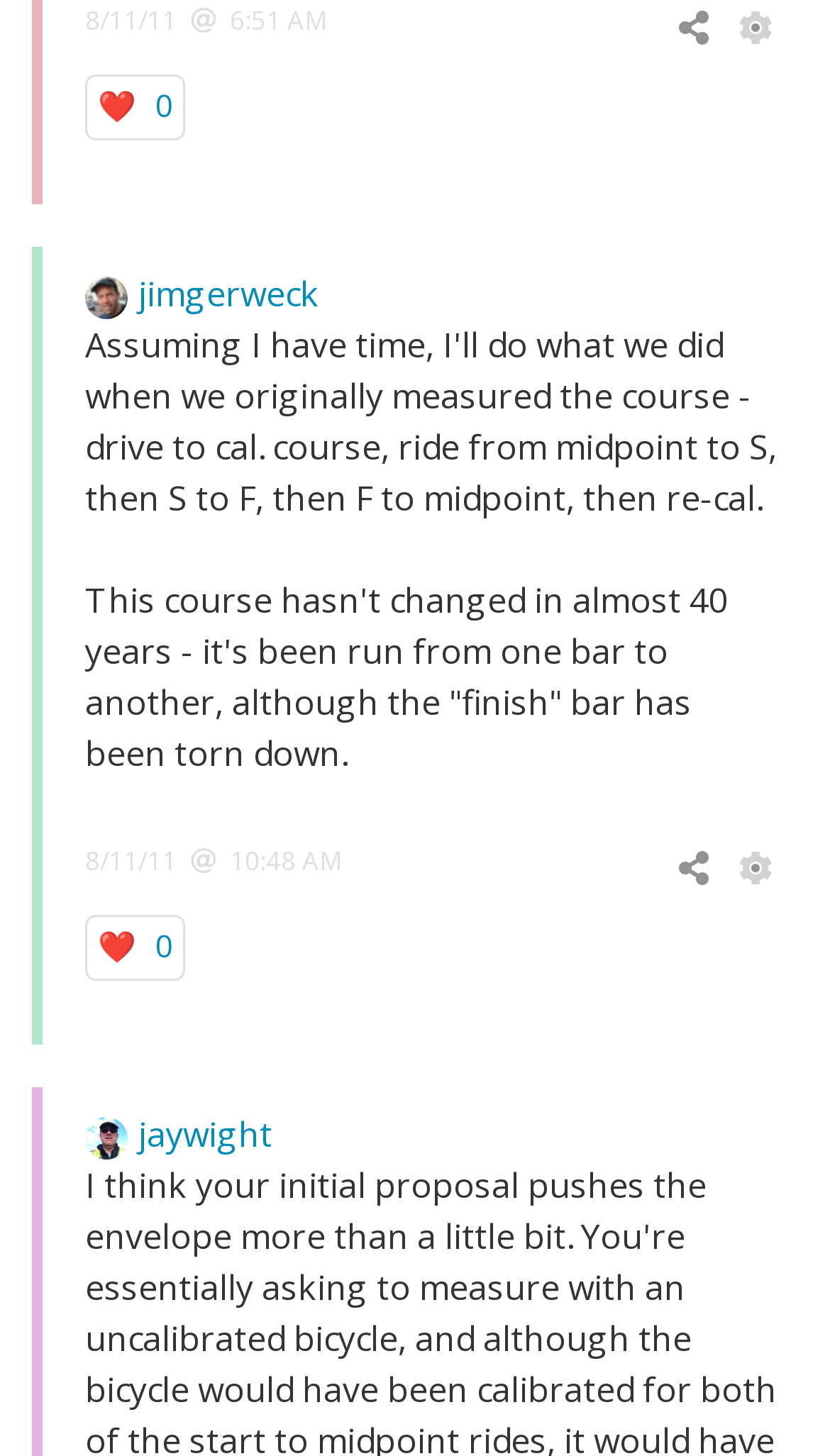Find the bounding box coordinates of the clickable area that will achieve the following instruction: "submit software or crack".

None